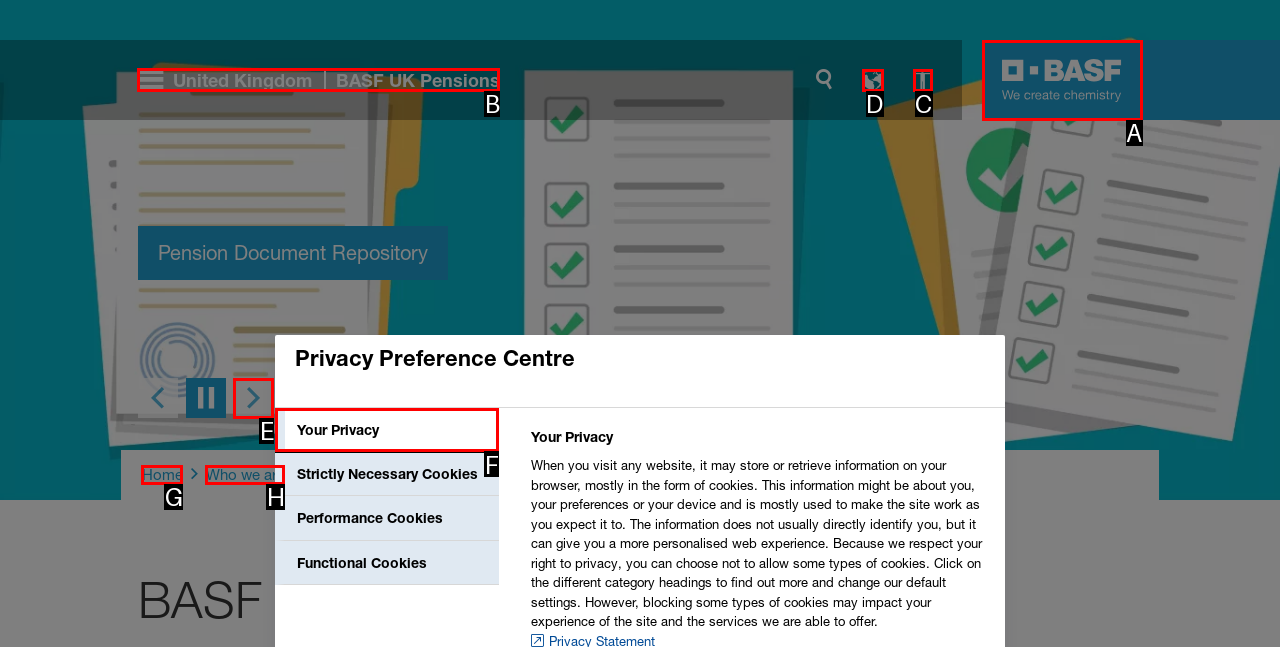Decide which UI element to click to accomplish the task: Change country and language
Respond with the corresponding option letter.

D